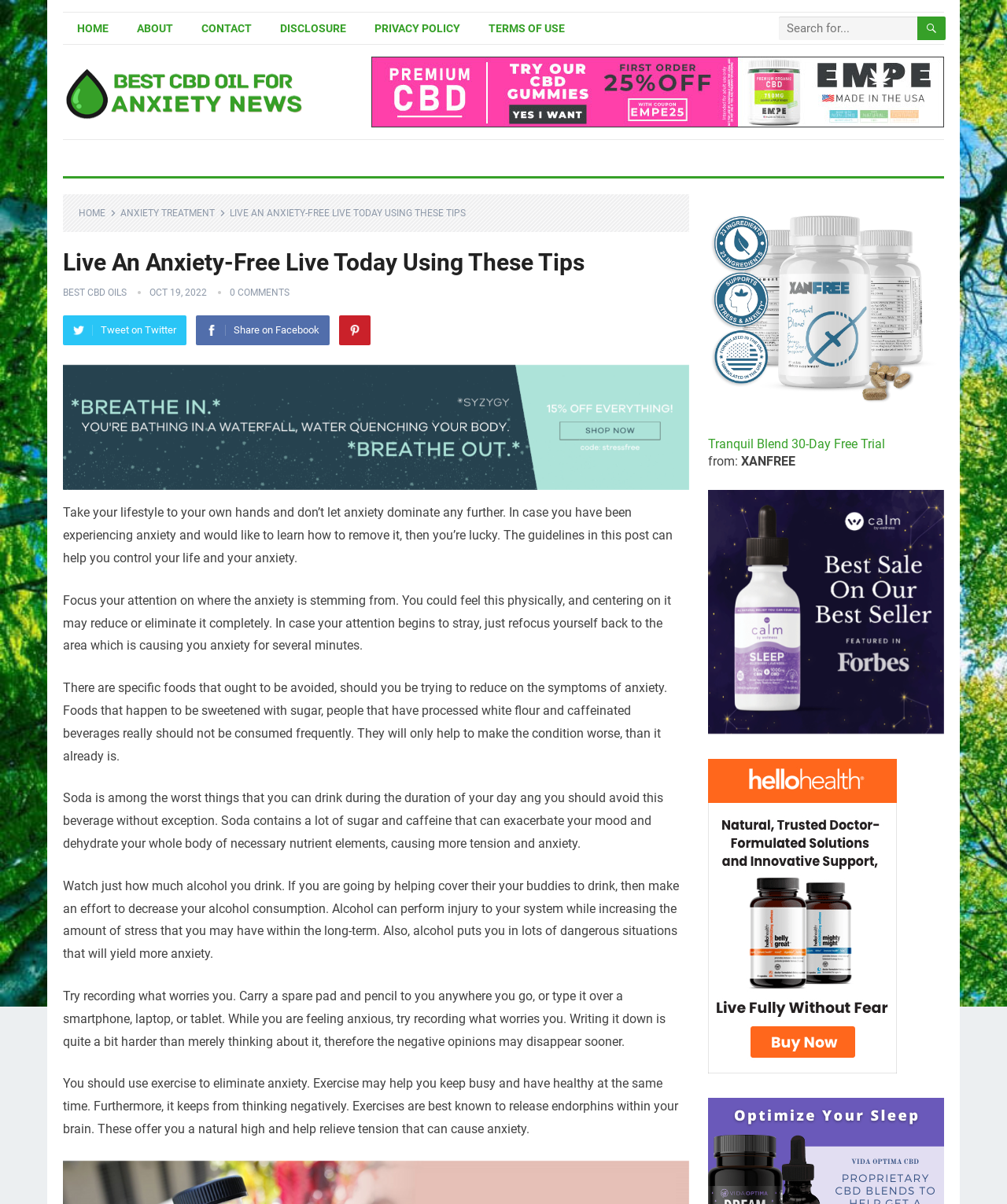Identify the bounding box coordinates of the section to be clicked to complete the task described by the following instruction: "Buy 1, Get 1 Sleep Oil Tincture". The coordinates should be four float numbers between 0 and 1, formatted as [left, top, right, bottom].

[0.703, 0.6, 0.938, 0.612]